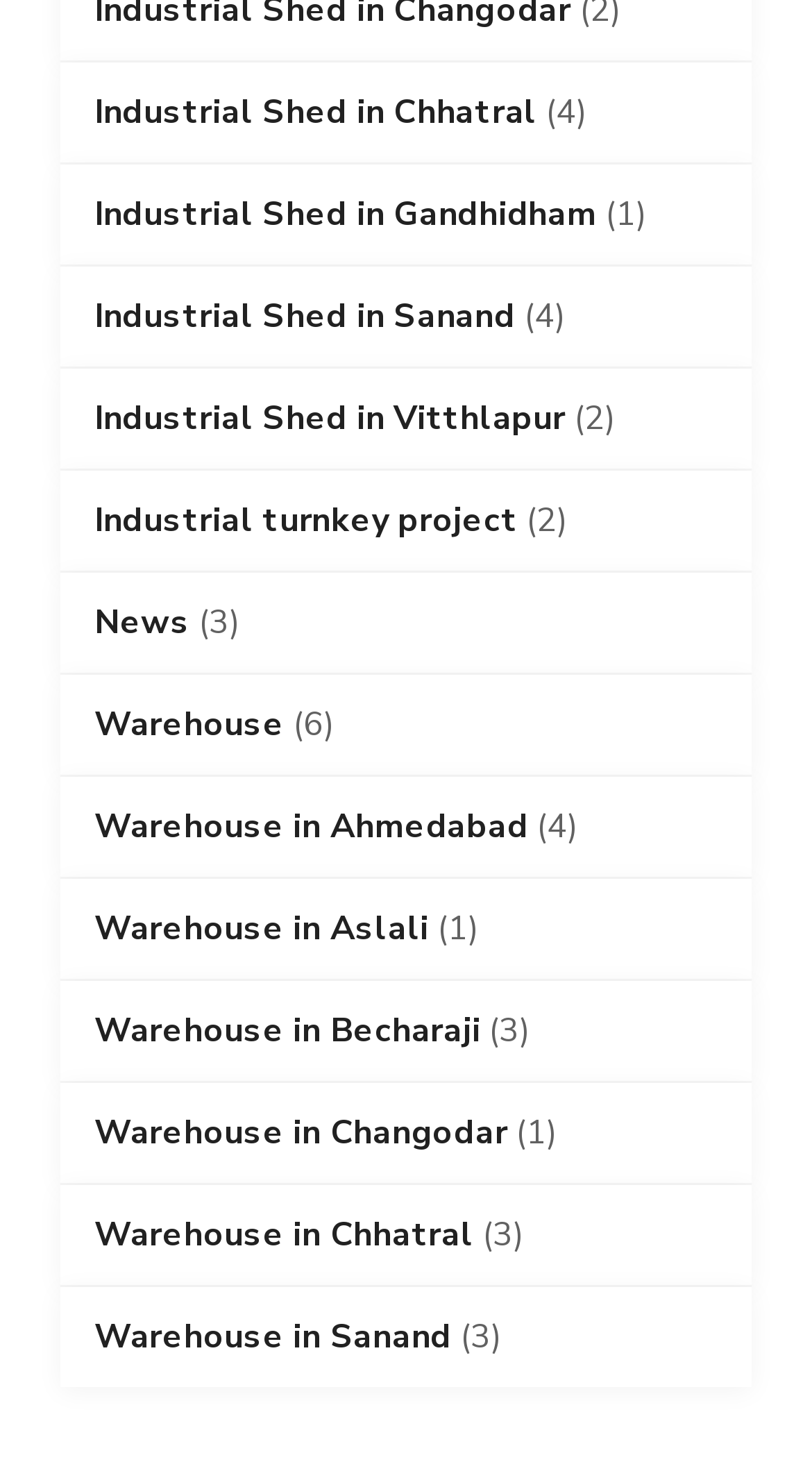Identify the bounding box coordinates for the UI element described as: "Warehouse". The coordinates should be provided as four floats between 0 and 1: [left, top, right, bottom].

[0.116, 0.473, 0.35, 0.518]